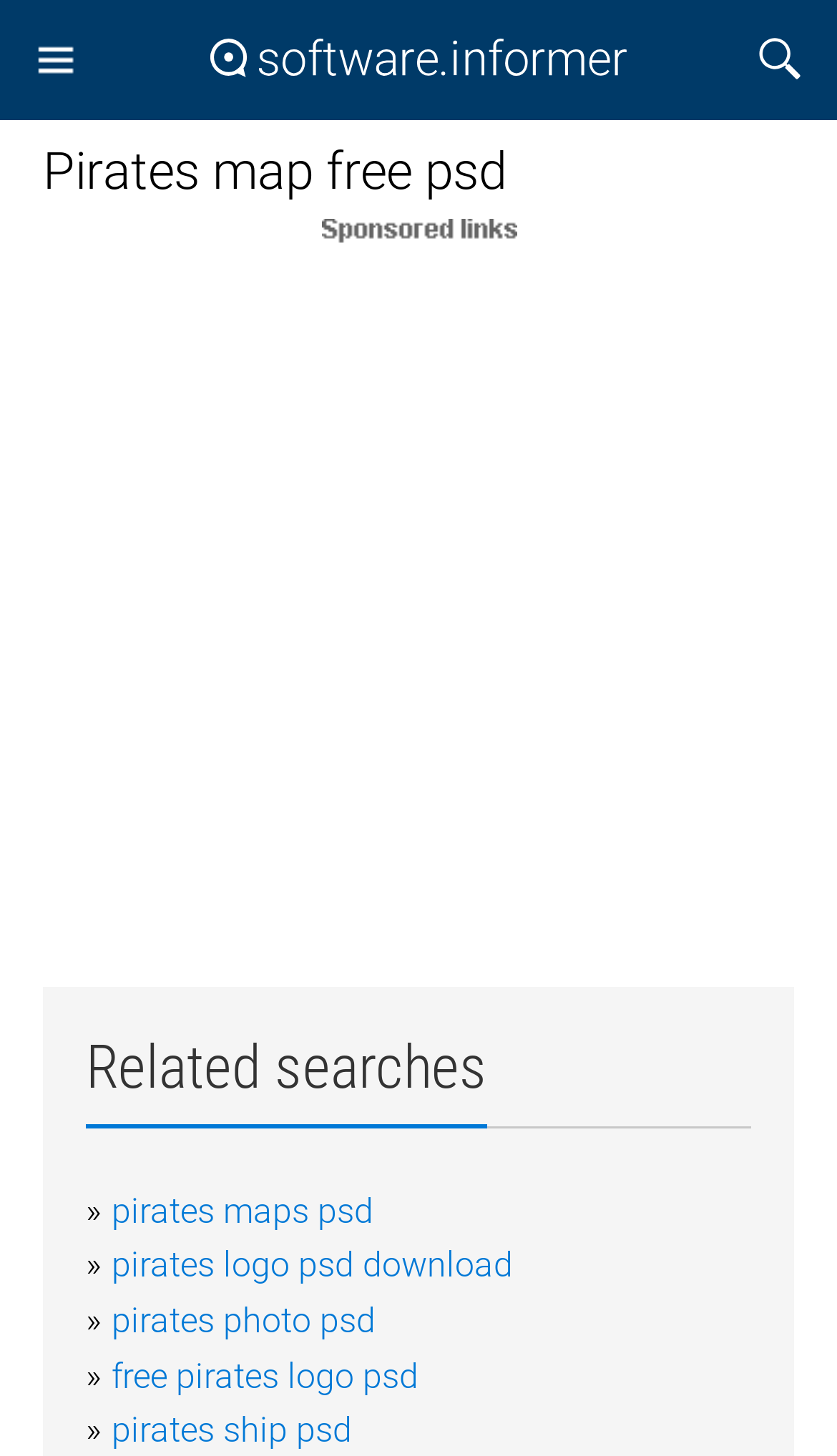What is the category of the webpage?
Look at the image and answer the question using a single word or phrase.

Software downloads and reviews